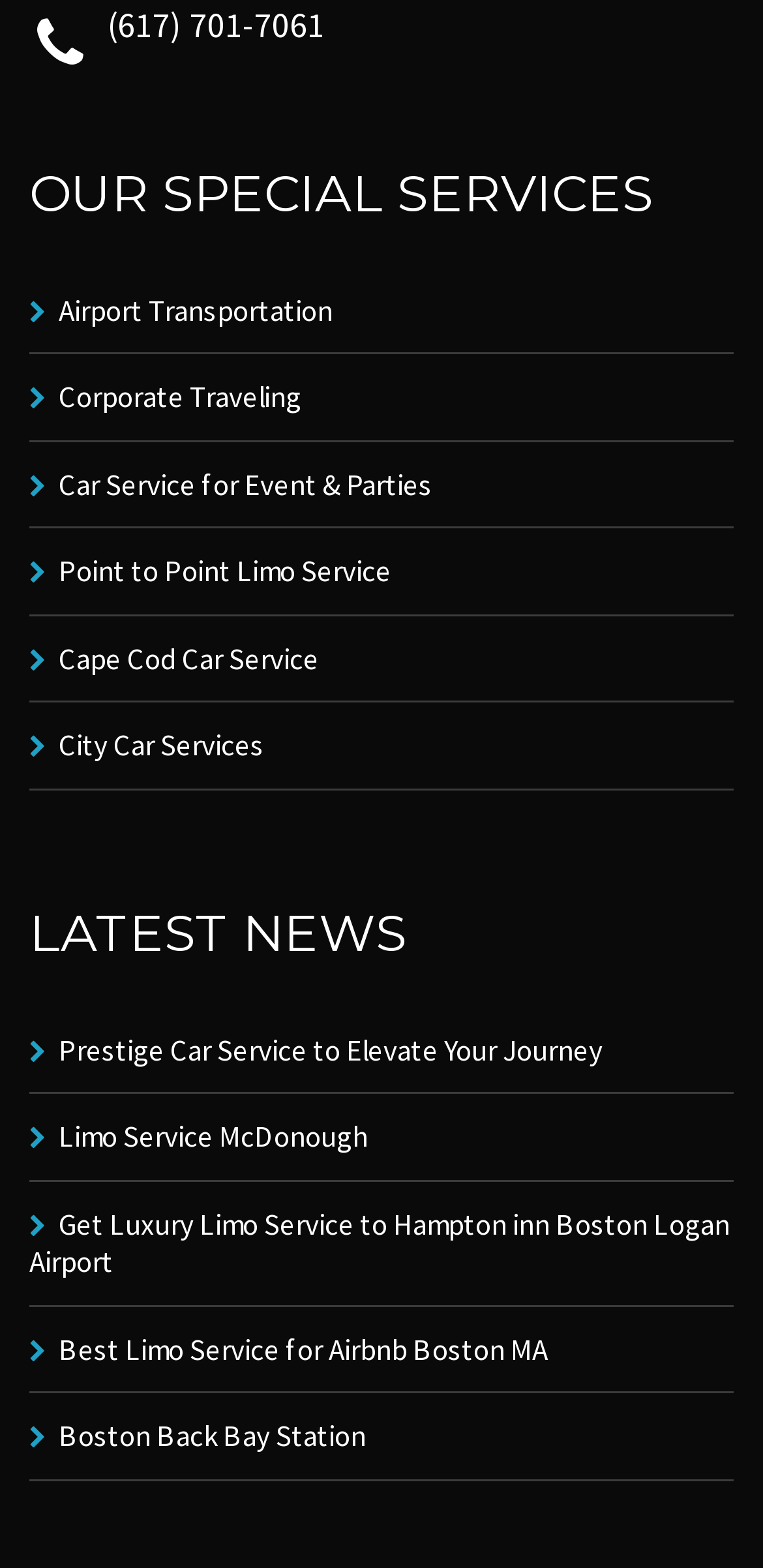Determine the bounding box coordinates of the UI element that matches the following description: "Cape Cod Car Service". The coordinates should be four float numbers between 0 and 1 in the format [left, top, right, bottom].

[0.077, 0.407, 0.418, 0.431]